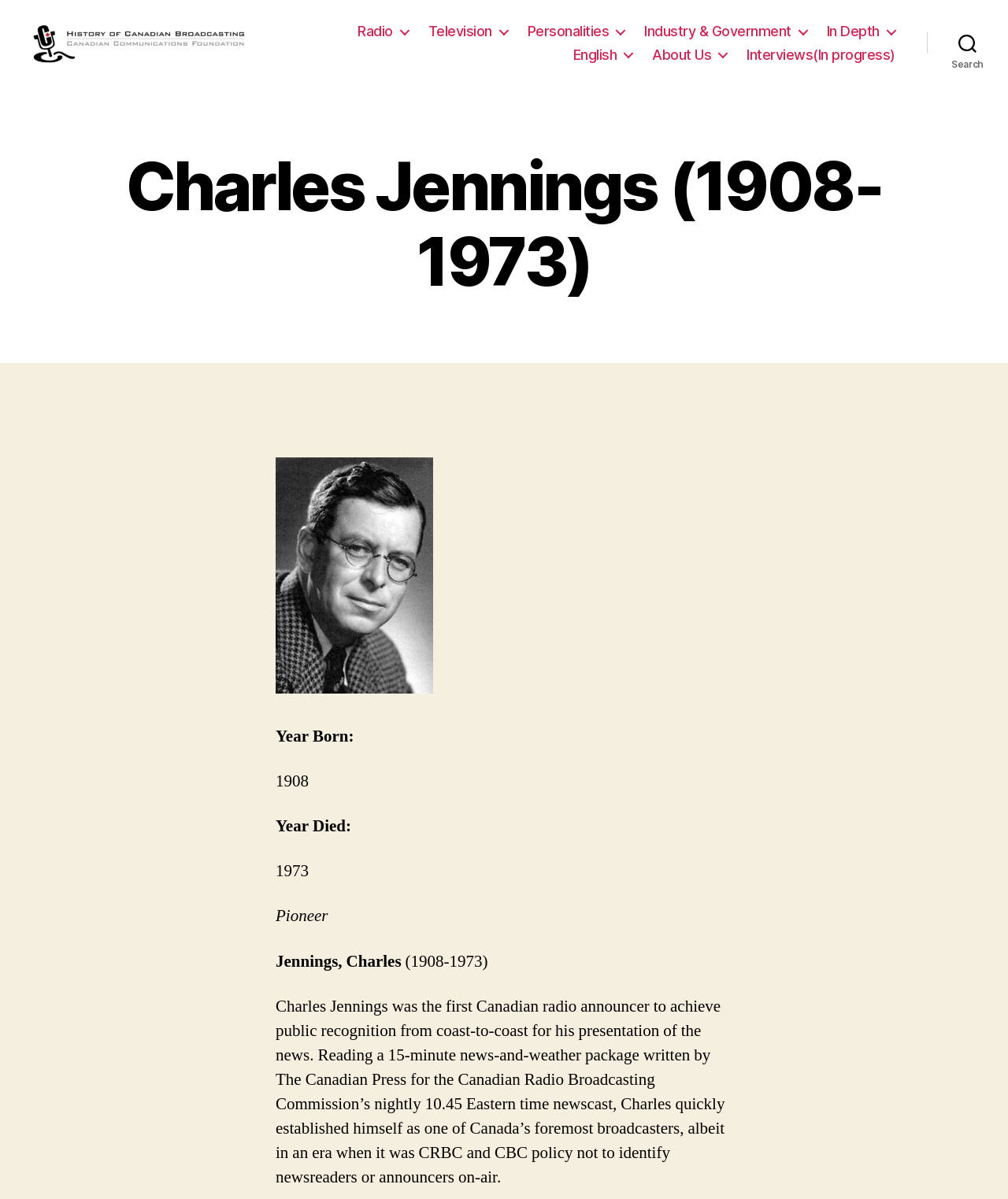Use a single word or phrase to answer the question:
What is the name of the newscast Charles Jennings presented?

10.45 Eastern time newscast